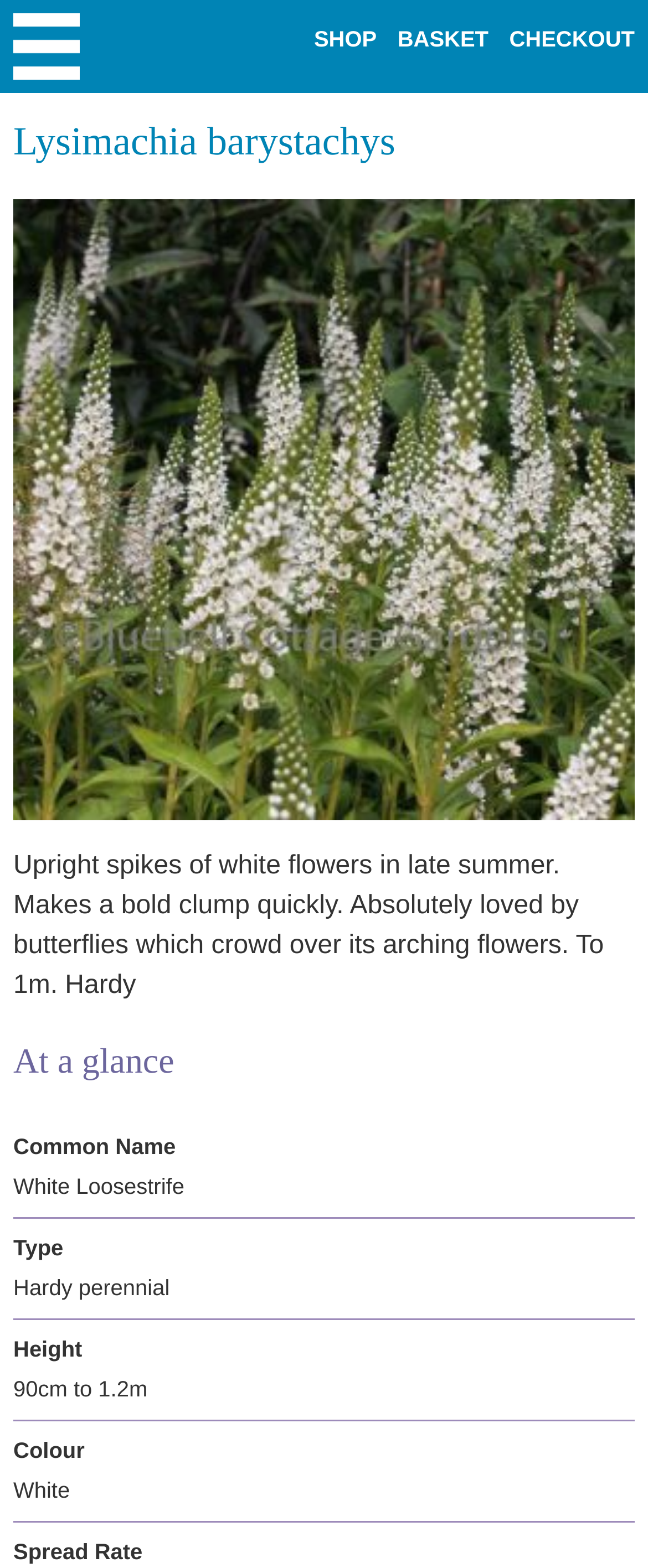What type of plant is Lysimachia barystachys?
Please provide a detailed and thorough answer to the question.

I determined the answer by looking at the 'Type' section under 'At a glance', which states that Lysimachia barystachys is a 'Hardy perennial'.